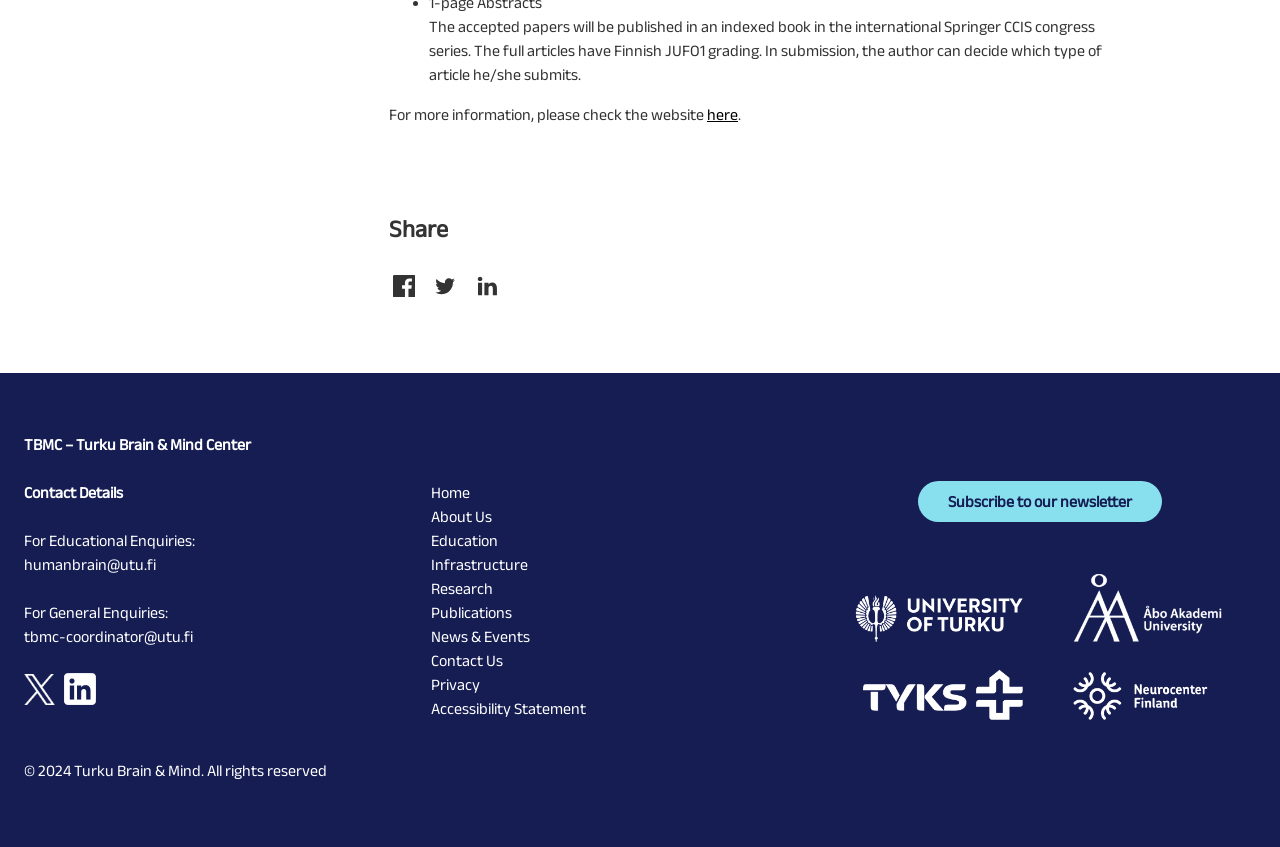Identify the bounding box coordinates of the part that should be clicked to carry out this instruction: "Go to the home page".

[0.336, 0.572, 0.367, 0.592]